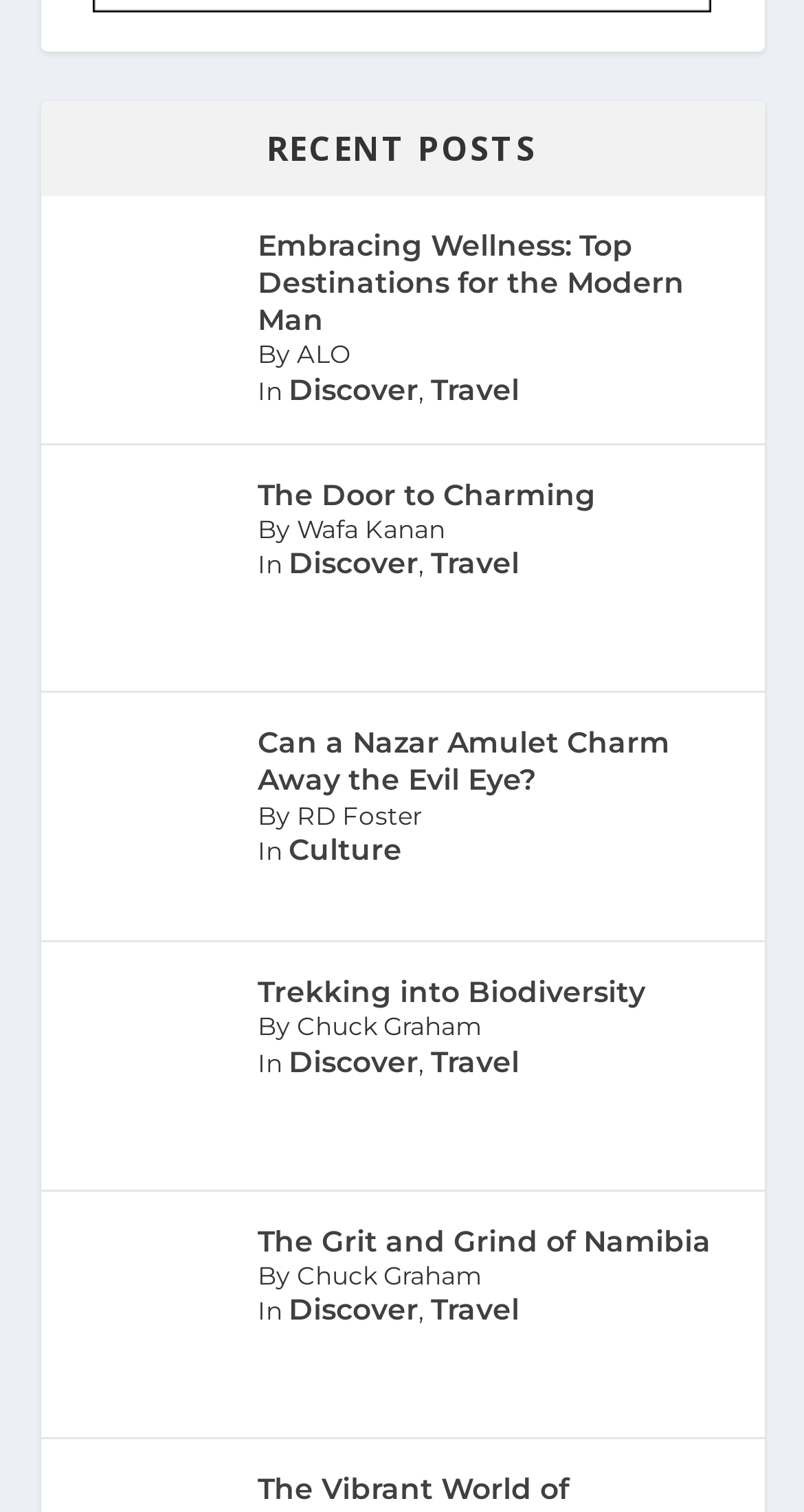Using the provided element description "The Door to Charming", determine the bounding box coordinates of the UI element.

[0.321, 0.314, 0.741, 0.339]